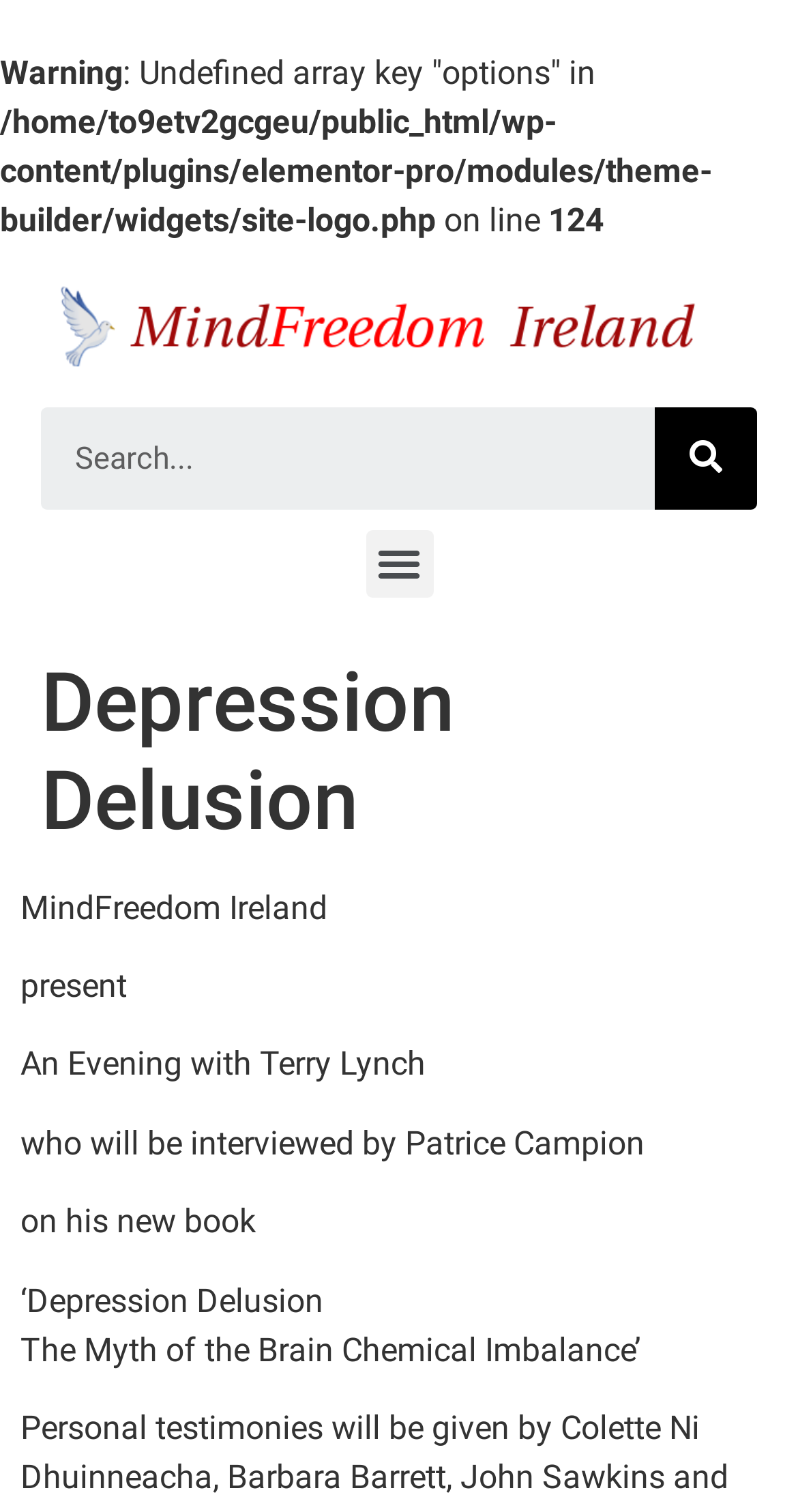Who is being interviewed?
Give a detailed response to the question by analyzing the screenshot.

The webpage mentions 'An Evening with Terry Lynch' and that he will be interviewed by Patrice Campion, indicating that Terry Lynch is the person being interviewed.